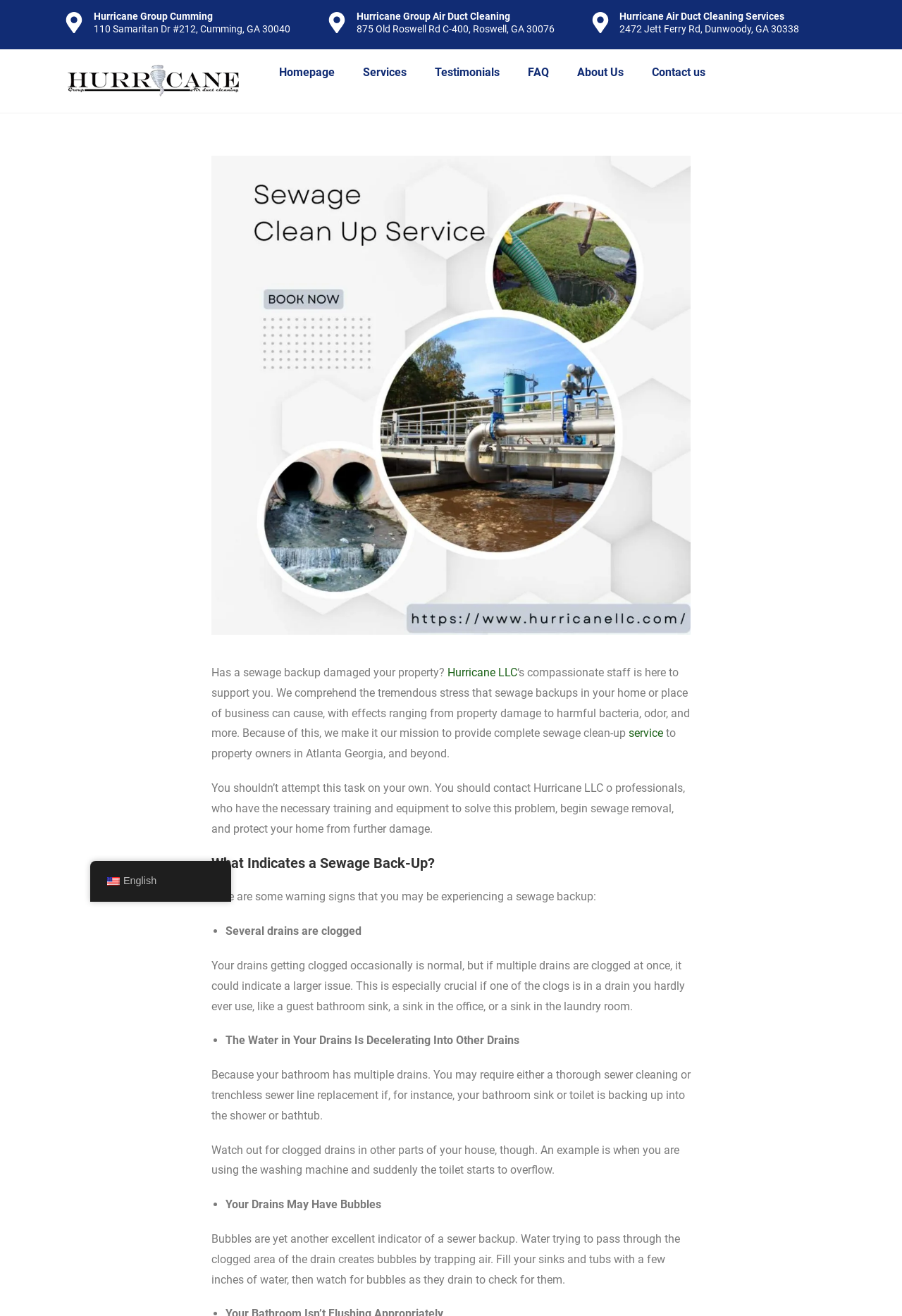Using the description "About Us", locate and provide the bounding box of the UI element.

[0.624, 0.043, 0.707, 0.067]